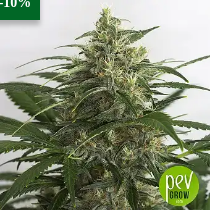Describe all the elements in the image extensively.

The image prominently features a lush cannabis plant, showcasing its dense buds and vibrant green leaves, indicative of healthy growth. This particular strain appears to be a high-yield variety, potentially emphasizing its appeal for both recreational and medicinal use. The plant's morphology suggests a well-developed structure suitable for indoor cultivation, aligning with optimal conditions for flowering and growth. The image is adorned with a circular logo in the bottom right corner, featuring the text "pevgrow," likely representing the brand or vendor offering this particular strain. The top left corner displays a green label indicating THC levels, suggesting potency and likely targeting connoisseurs looking for strong effects. Overall, this visual encapsulates the essence of cannabis cultivation, reflecting quality and yield that enthusiasts might seek.